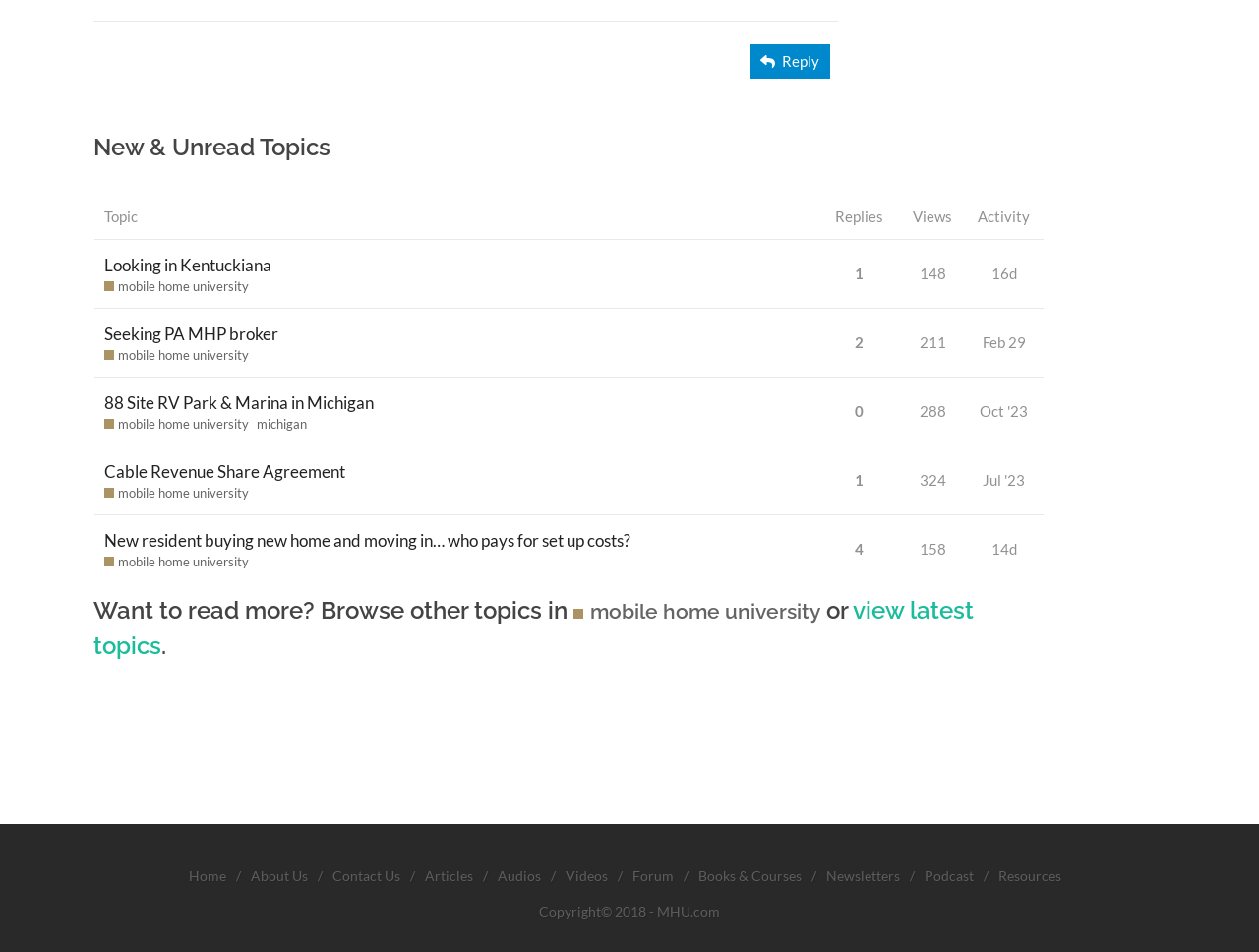Determine the bounding box coordinates of the target area to click to execute the following instruction: "Browse topics in mobile home university."

[0.455, 0.626, 0.652, 0.659]